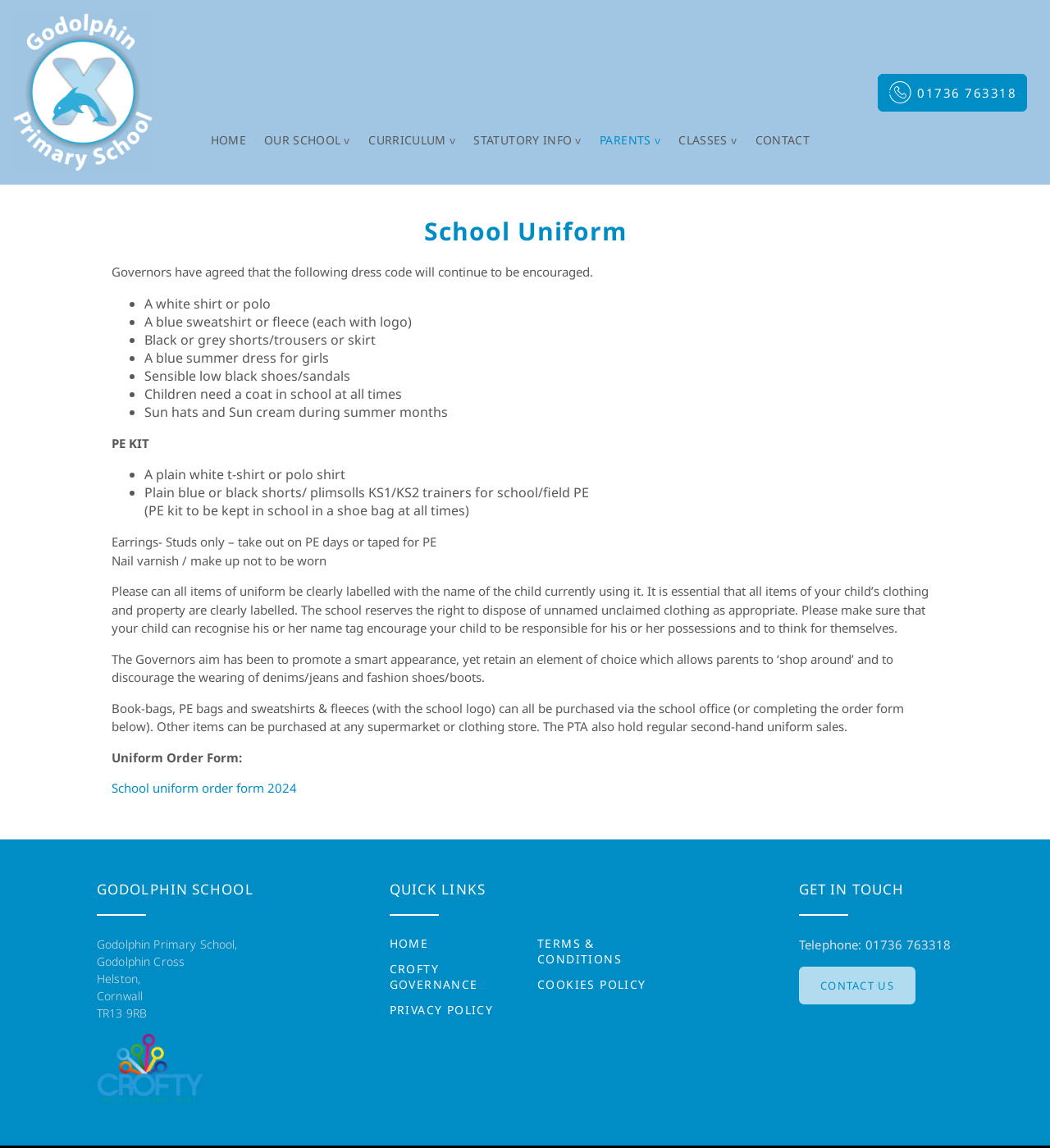Please examine the image and provide a detailed answer to the question: What is the phone number of the school?

The phone number of the school is mentioned at the top of the webpage as '01736 763318' and also repeated at the bottom of the webpage under the 'GET IN TOUCH' section.